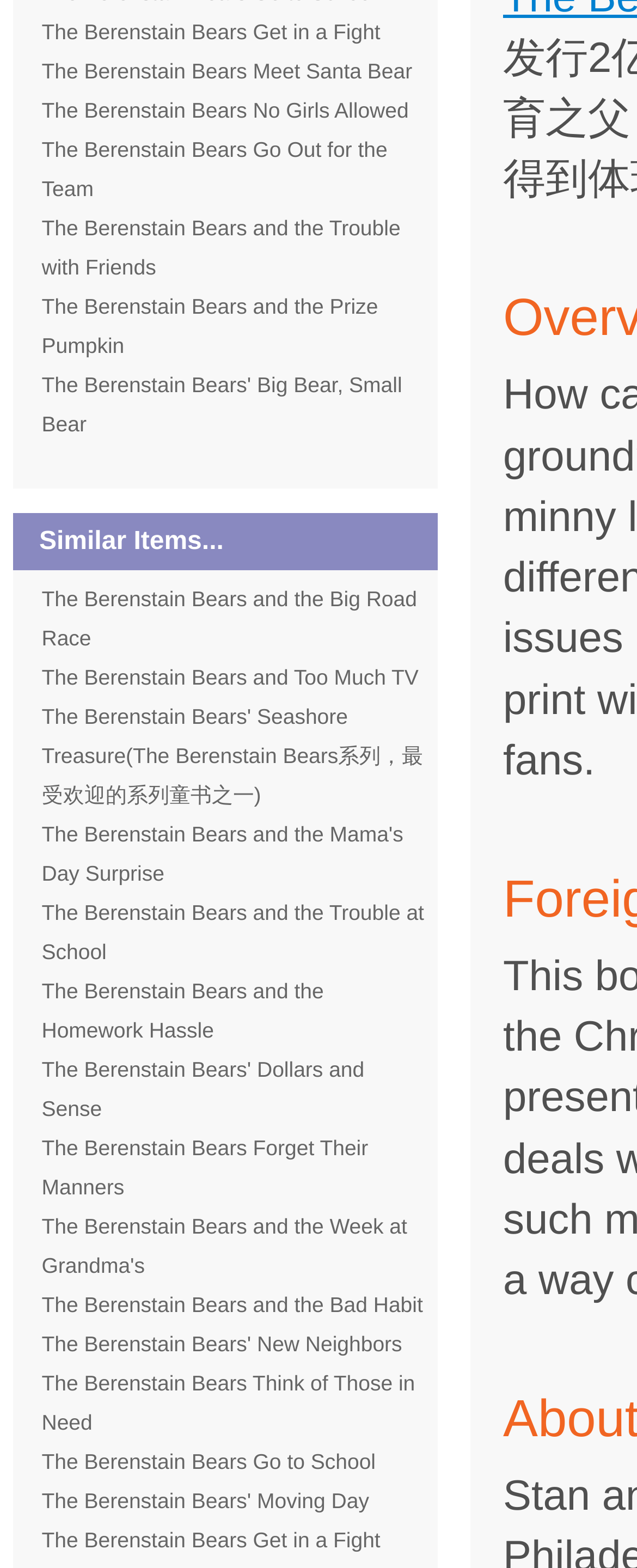Give a one-word or short phrase answer to this question: 
How many books are listed?

20